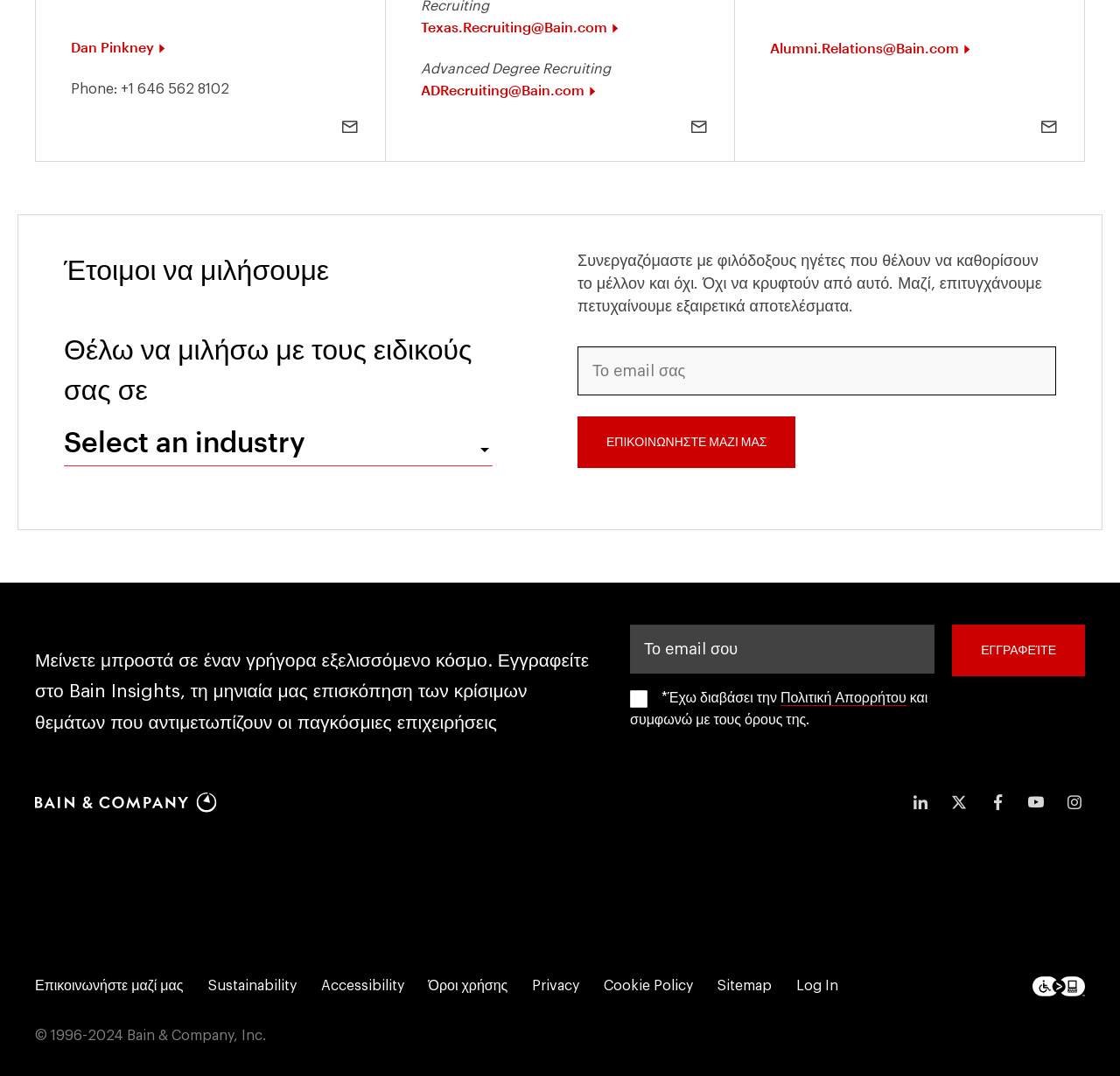Based on the visual content of the image, answer the question thoroughly: What is the language of the webpage?

The language of the webpage can be inferred from the presence of Greek characters and phrases throughout the webpage, such as 'Έτοιμοι να μιλήσουμε', 'Θέλω να μιλήσω με τους ειδικούς σας σε', and 'ΕΓΓΡΑΦΕΊΤΕ'.